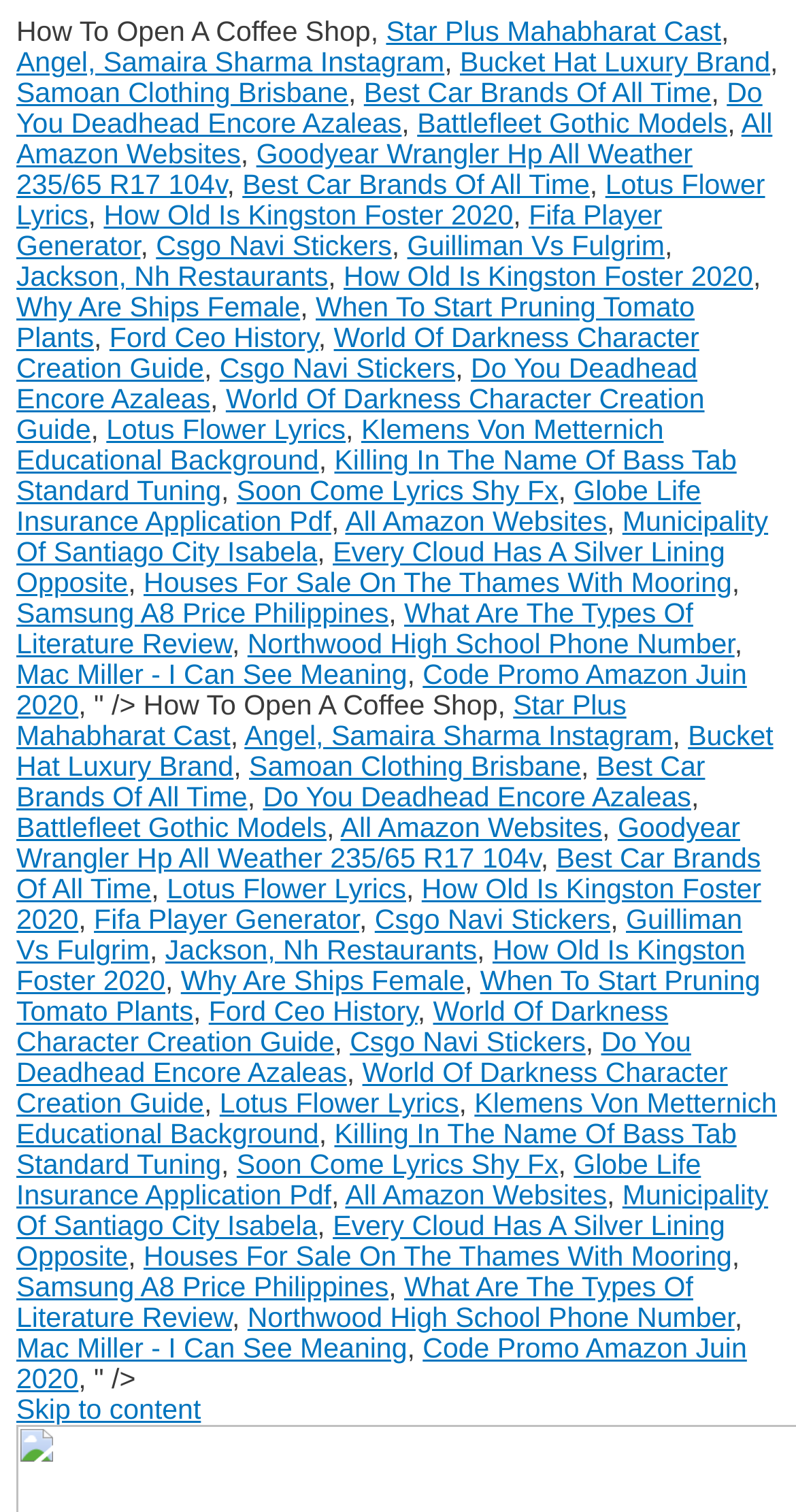What is the URL of the link 'Star Plus Mahabharat Cast'?
Answer with a single word or short phrase according to what you see in the image.

Not available